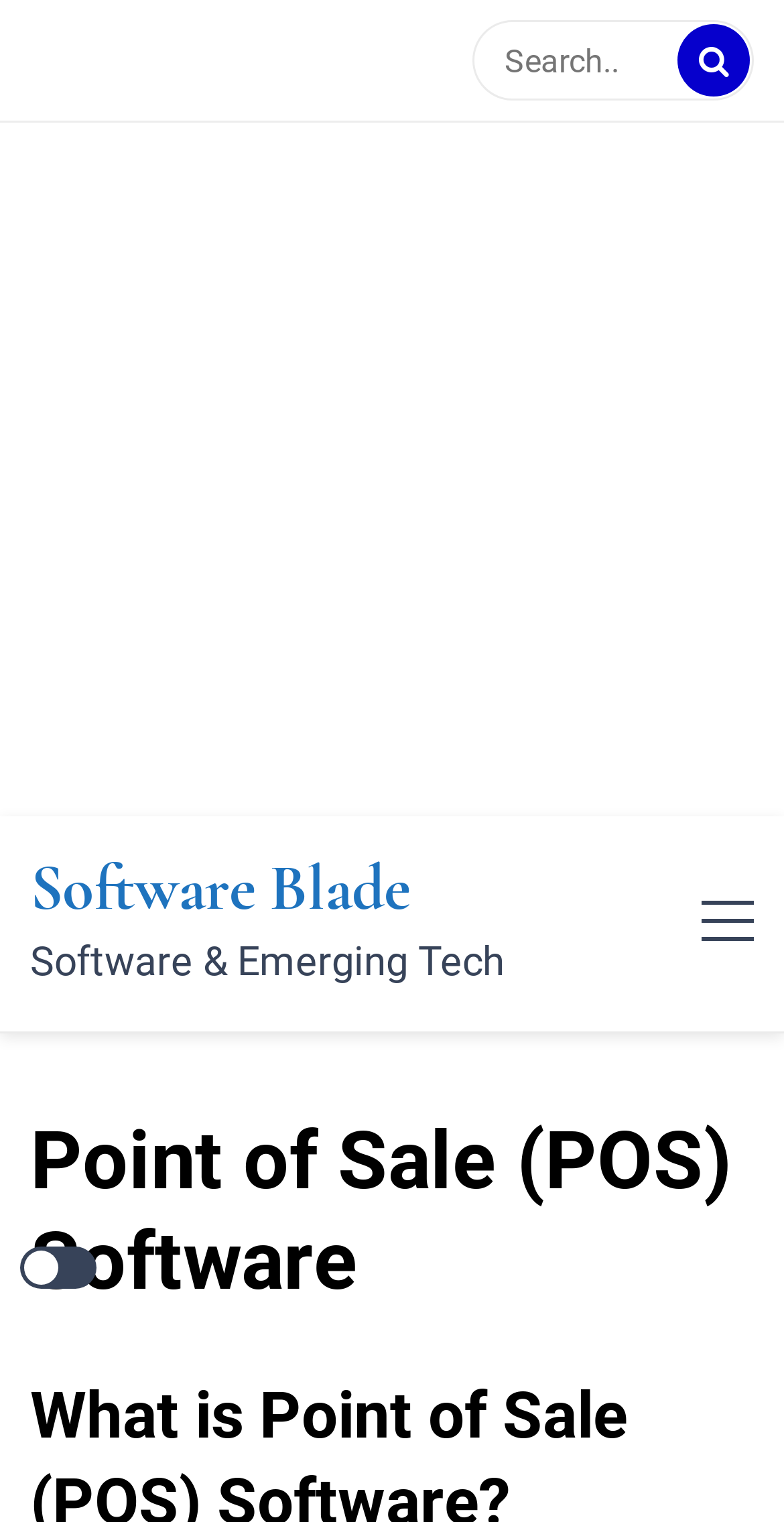Using a single word or phrase, answer the following question: 
What is the category of the 'Software Blade' link?

Software